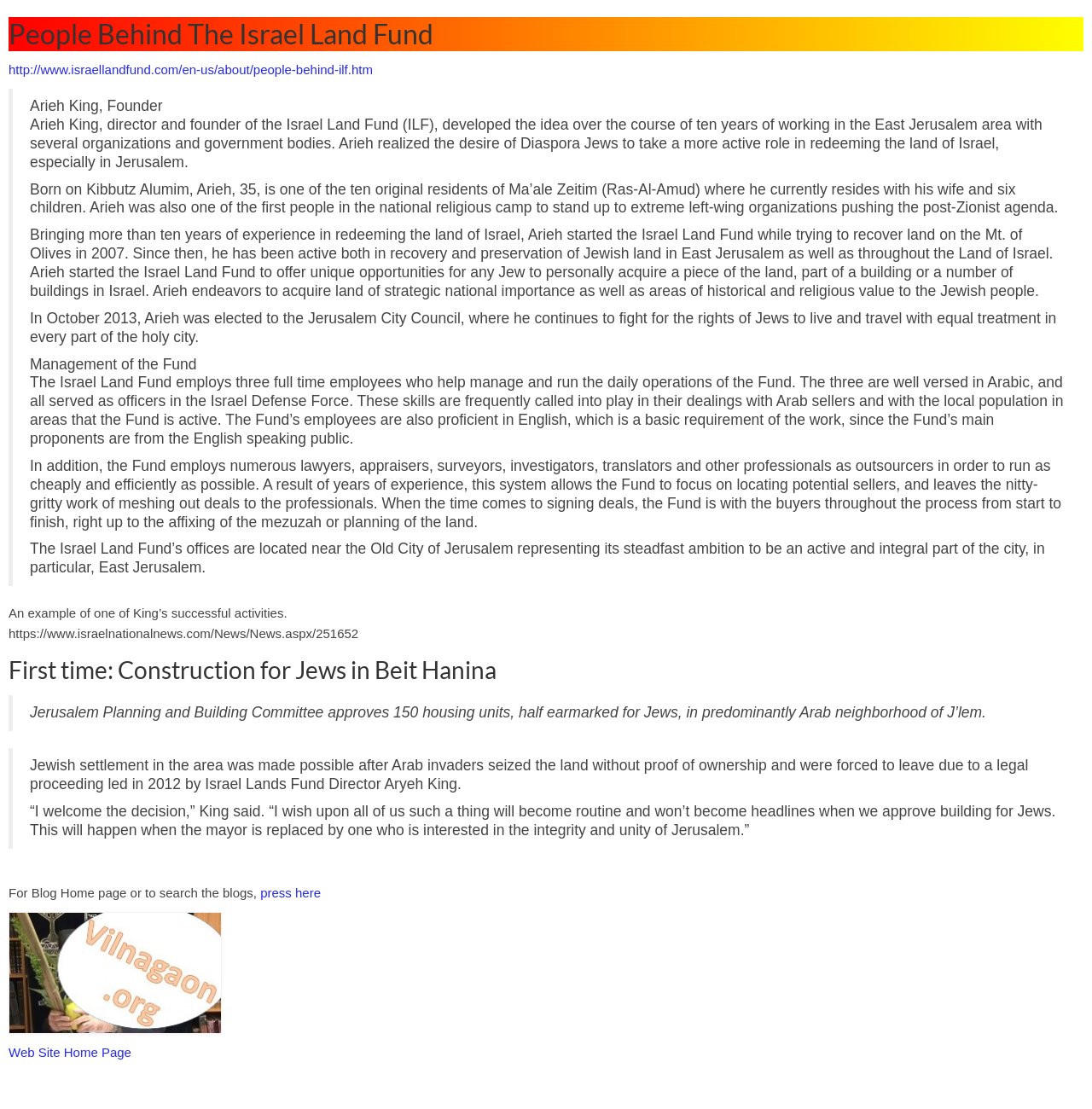How many full-time employees does the Israel Land Fund have?
Carefully analyze the image and provide a thorough answer to the question.

The answer can be found in the section 'Management of the Fund' where it states 'The Israel Land Fund employs three full time employees who help manage and run the daily operations of the Fund'.